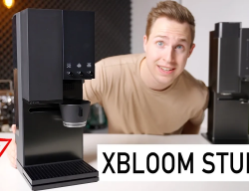Provide a thorough and detailed response to the question by examining the image: 
What is the atmosphere of the workspace?

The atmosphere of the workspace is bright and inviting, which is evident from the clean and well-lit environment, suggesting a focus on innovation and appeal to coffee enthusiasts and potential buyers.